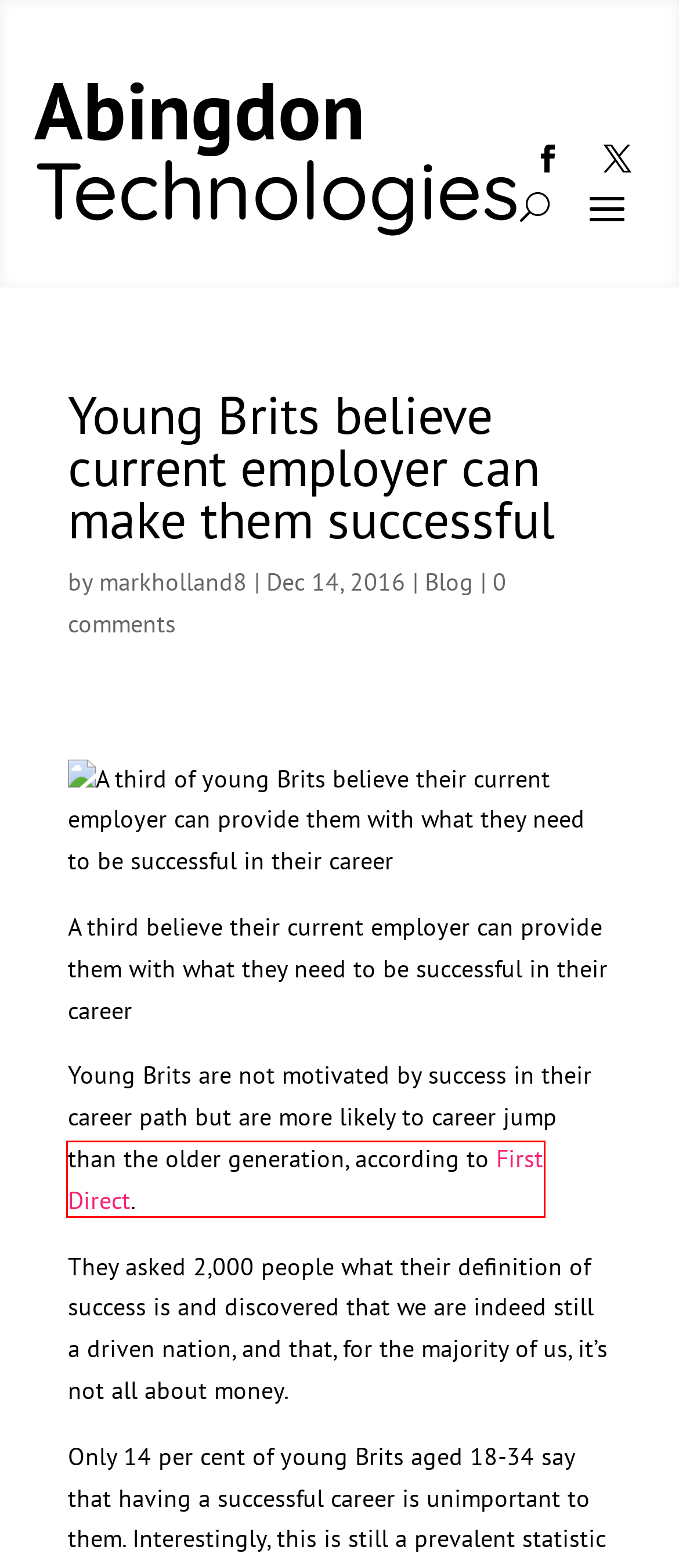Given a screenshot of a webpage featuring a red bounding box, identify the best matching webpage description for the new page after the element within the red box is clicked. Here are the options:
A. June 2021 Archives | Abingdon Technologies
B. Tax savings when purchasing company cars | Abingdon Technologies
C. Online and Personal Banking | first direct bank
D. Blog | Abingdon Technologies
E. February 2018 Archives | Abingdon Technologies
F. October 2018 Archives | Abingdon Technologies
G. May 2020 Archives | Abingdon Technologies
H. May 2018 Archives | Abingdon Technologies

C